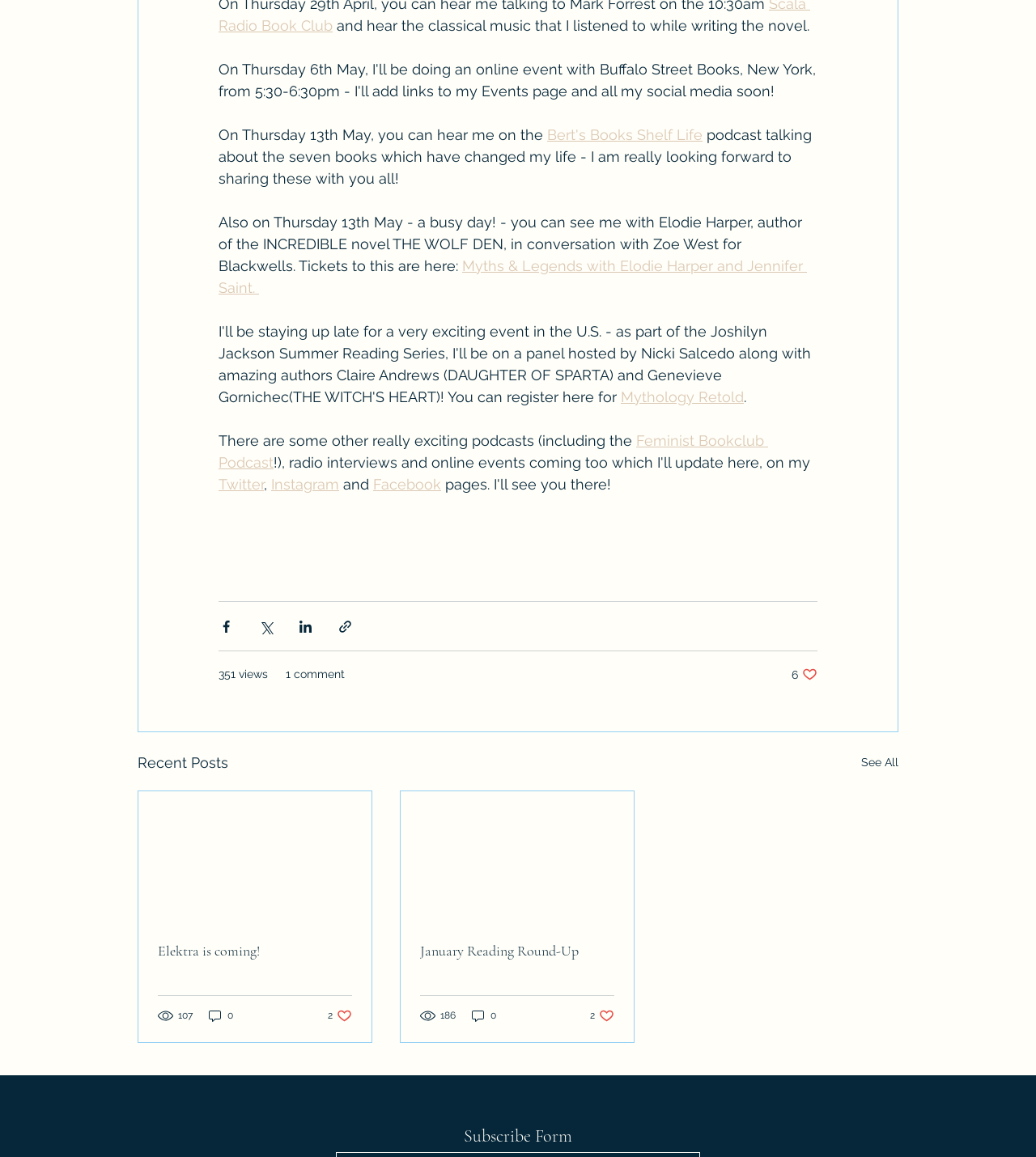Pinpoint the bounding box coordinates of the clickable element to carry out the following instruction: "Click the link to Mythology Retold."

[0.599, 0.336, 0.718, 0.35]